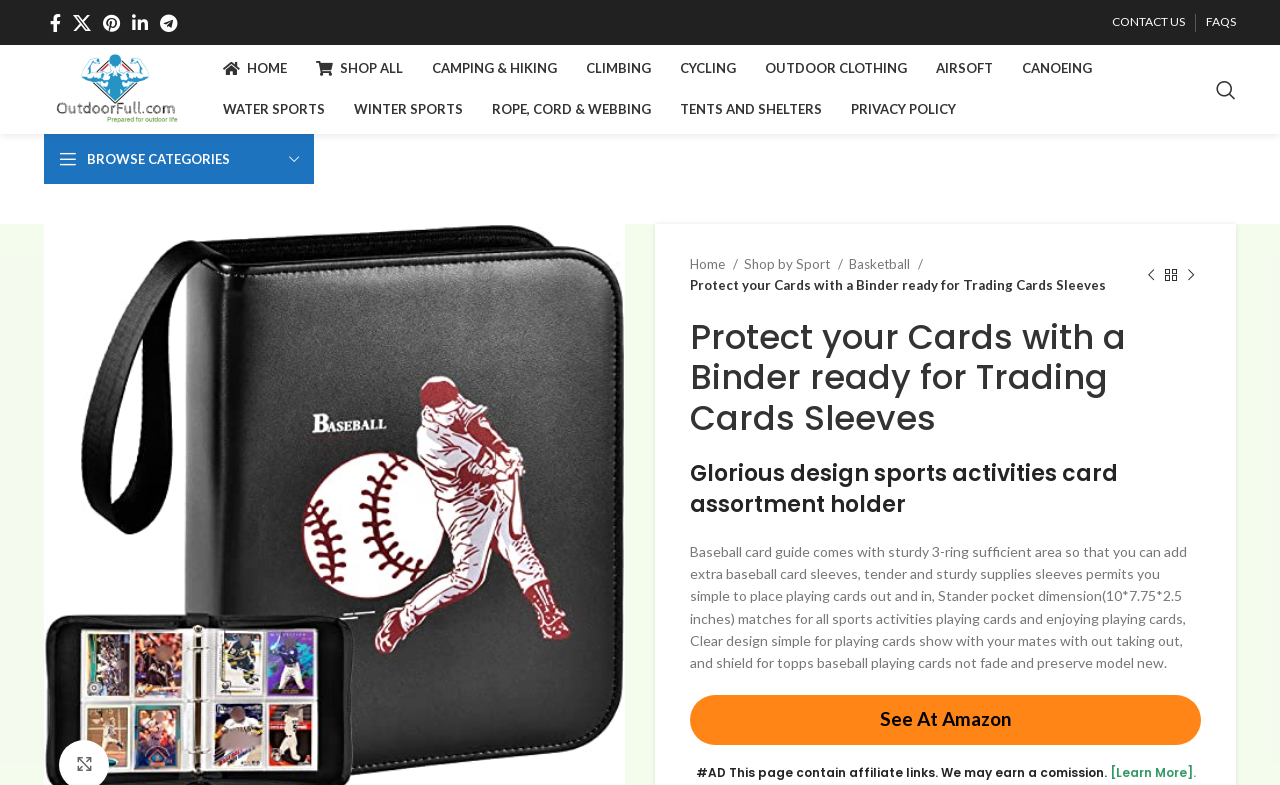Determine the bounding box coordinates for the UI element matching this description: "aria-label="Telegram social link"".

[0.12, 0.01, 0.143, 0.048]